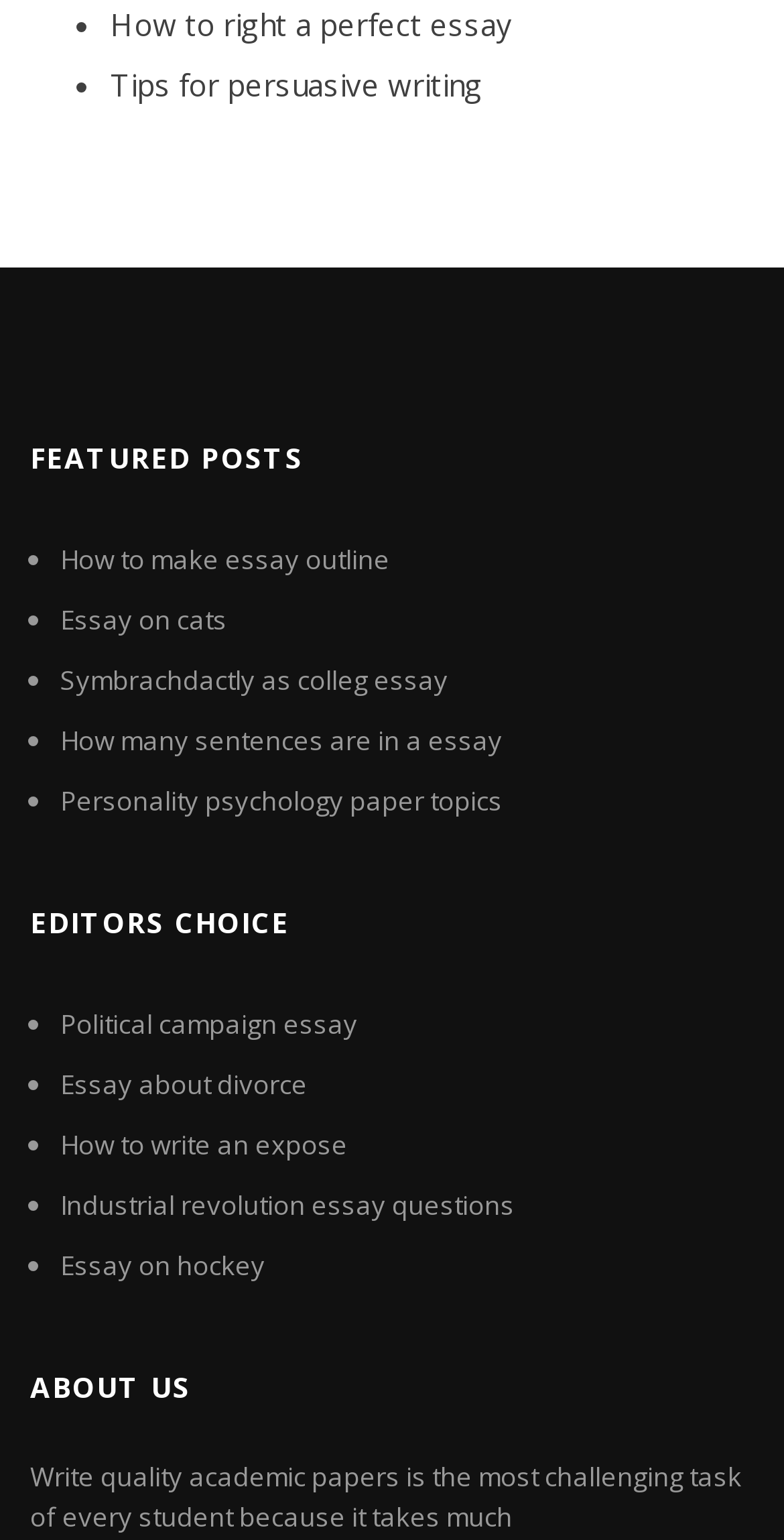Please indicate the bounding box coordinates for the clickable area to complete the following task: "Click on 'How to right a perfect essay'". The coordinates should be specified as four float numbers between 0 and 1, i.e., [left, top, right, bottom].

[0.141, 0.003, 0.654, 0.029]